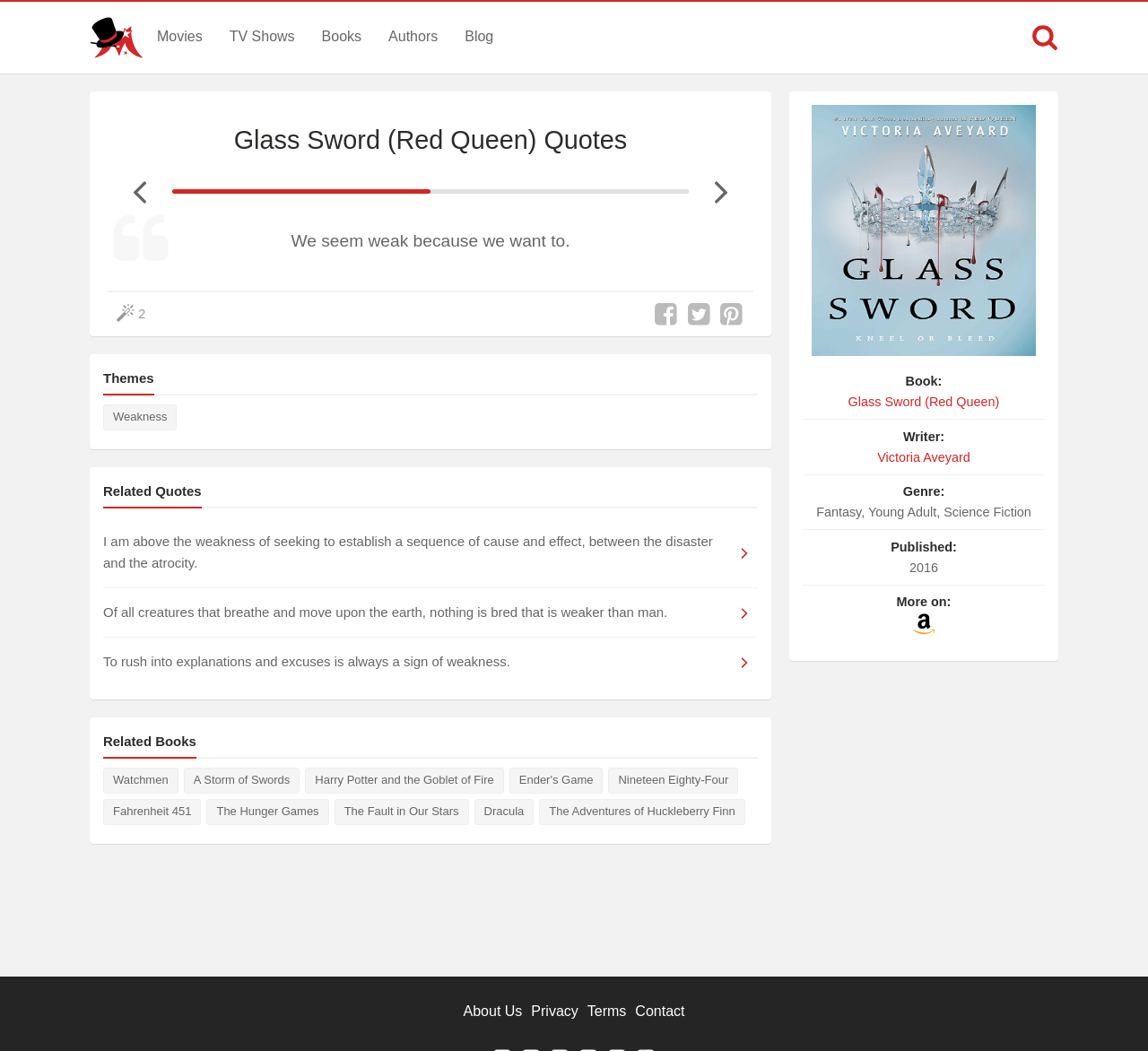What are the genres of the book?
Answer the question with a detailed explanation, including all necessary information.

The genres of the book are located in the 'Book Information' section, below the book title and author. They are listed as 'Fantasy, Young Adult, Science Fiction'.